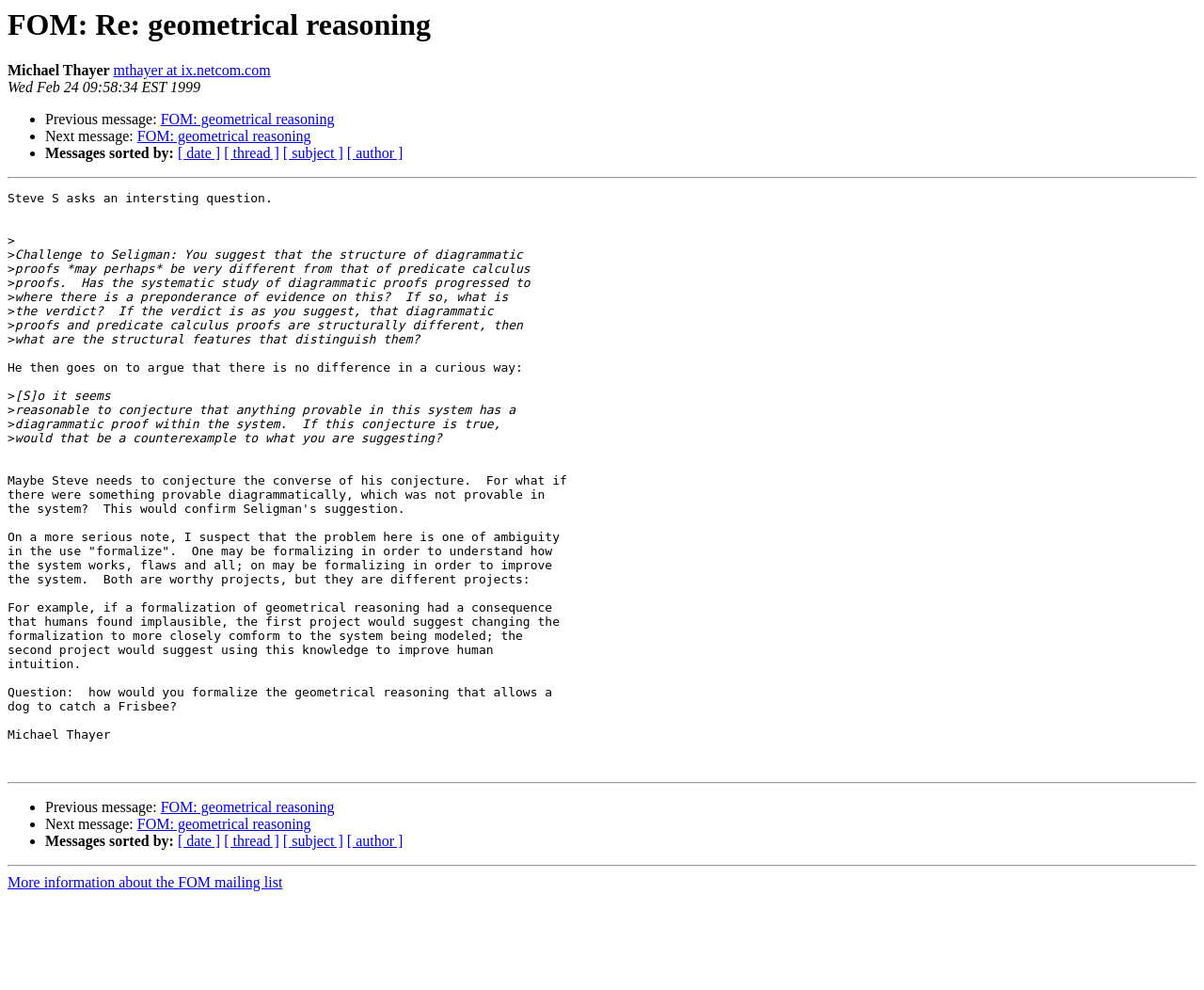What is the purpose of the links at the bottom of the page?
Please answer the question with as much detail and depth as you can.

The purpose of the links at the bottom of the page is to navigate to other messages, which can be determined by looking at the text 'Previous message:', 'Next message:', and 'Messages sorted by:' and the links that follow.